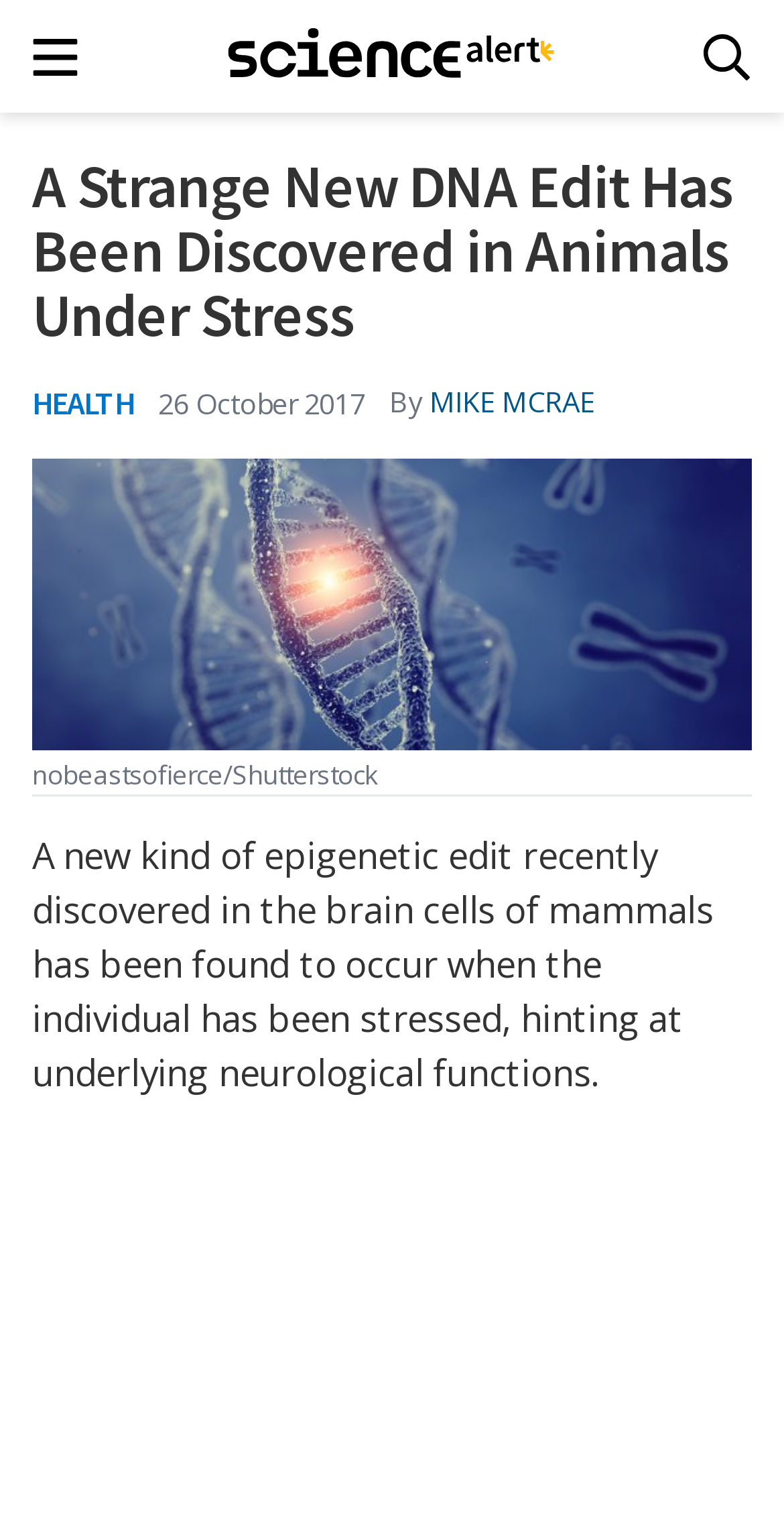Please determine the bounding box coordinates for the UI element described here. Use the format (top-left x, top-left y, bottom-right x, bottom-right y) with values bounded between 0 and 1: Health

[0.041, 0.249, 0.171, 0.281]